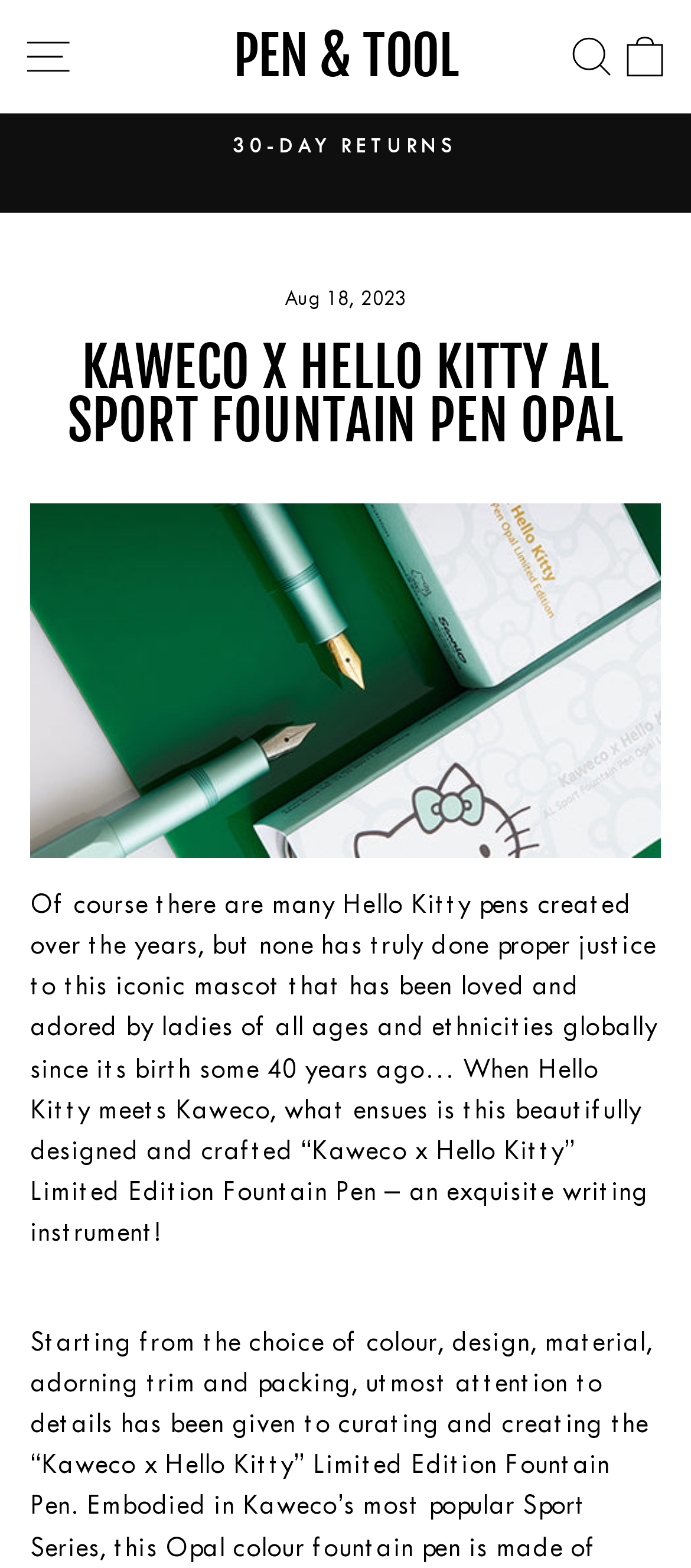Please answer the following question using a single word or phrase: 
What is the name of the fountain pen?

Kaweco x Hello Kitty AL Sport Fountain Pen Opal